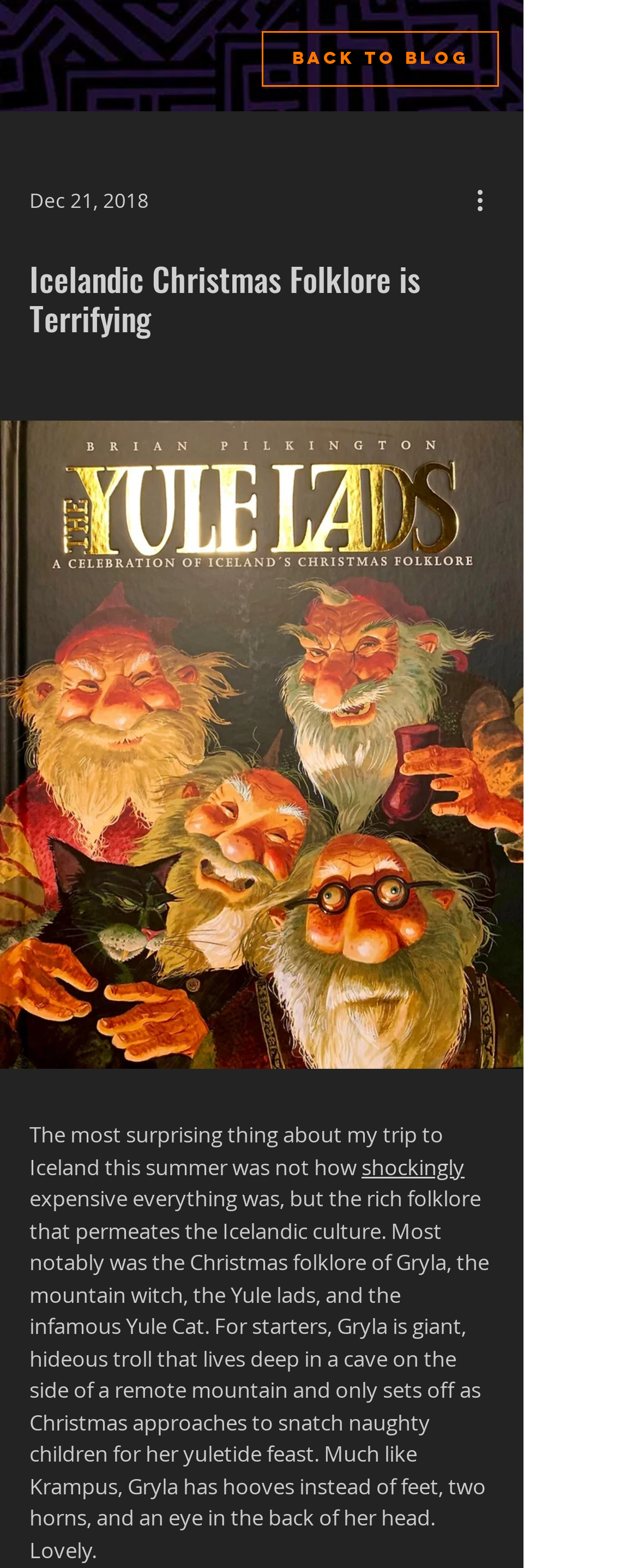Convey a detailed summary of the webpage, mentioning all key elements.

The webpage is about Icelandic Christmas folklore, with a focus on the terrifying aspects of it. At the top of the page, there is a link to "Back to Blog" on the left side, accompanied by a date "Dec 21, 2018" and a button "More actions" with an icon on the right side. Below this section, there is a heading "Icelandic Christmas Folklore is Terrifying" that spans most of the width of the page.

On the left side of the page, there is a large block of text that describes the author's experience with Icelandic folklore during their trip to Iceland. The text is divided into several paragraphs, with the first paragraph starting with "The most surprising thing about my trip to Iceland this summer..." and continuing to describe the rich folklore of Icelandic culture. The text then delves into the specifics of Christmas folklore, including the legend of Gryla, a giant and hideous troll who snatches naughty children for her yuletide feast.

To the right of the text, there is a large button that takes up most of the vertical space of the page. At the top of the page, there is also an image, although its content is not specified. Overall, the webpage has a simple layout with a focus on the text describing Icelandic Christmas folklore.